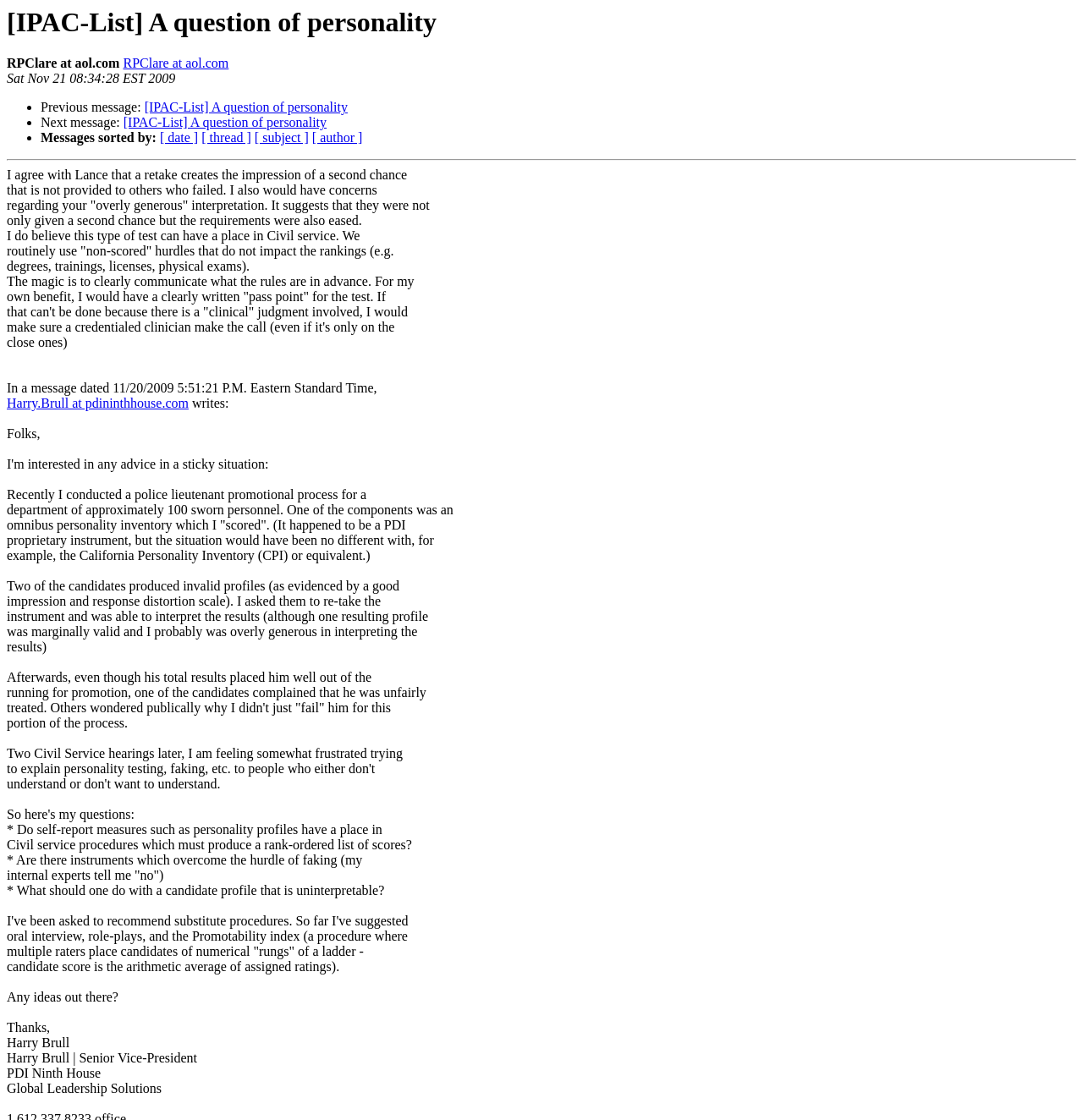Identify the coordinates of the bounding box for the element described below: "Follow". Return the coordinates as four float numbers between 0 and 1: [left, top, right, bottom].

None